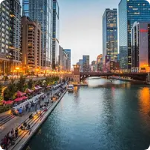Look at the image and write a detailed answer to the question: 
What is the purpose of the areas along the riverbank?

The caption states that people are 'seated in areas designed for relaxation', implying that these areas are intended to provide a peaceful and calming environment for individuals to unwind and enjoy the scenic view.